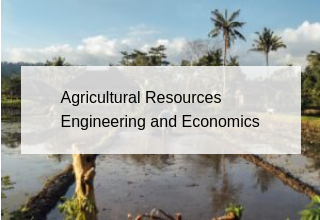What is the interdisciplinary approach suggested in the image?
Provide a detailed answer to the question, using the image to inform your response.

The caption suggests that the image represents an interdisciplinary approach that blends environmental science with practical engineering to foster innovations in agricultural practices. This approach is necessary to understand the complexities of agricultural resource management and to develop sustainable solutions.